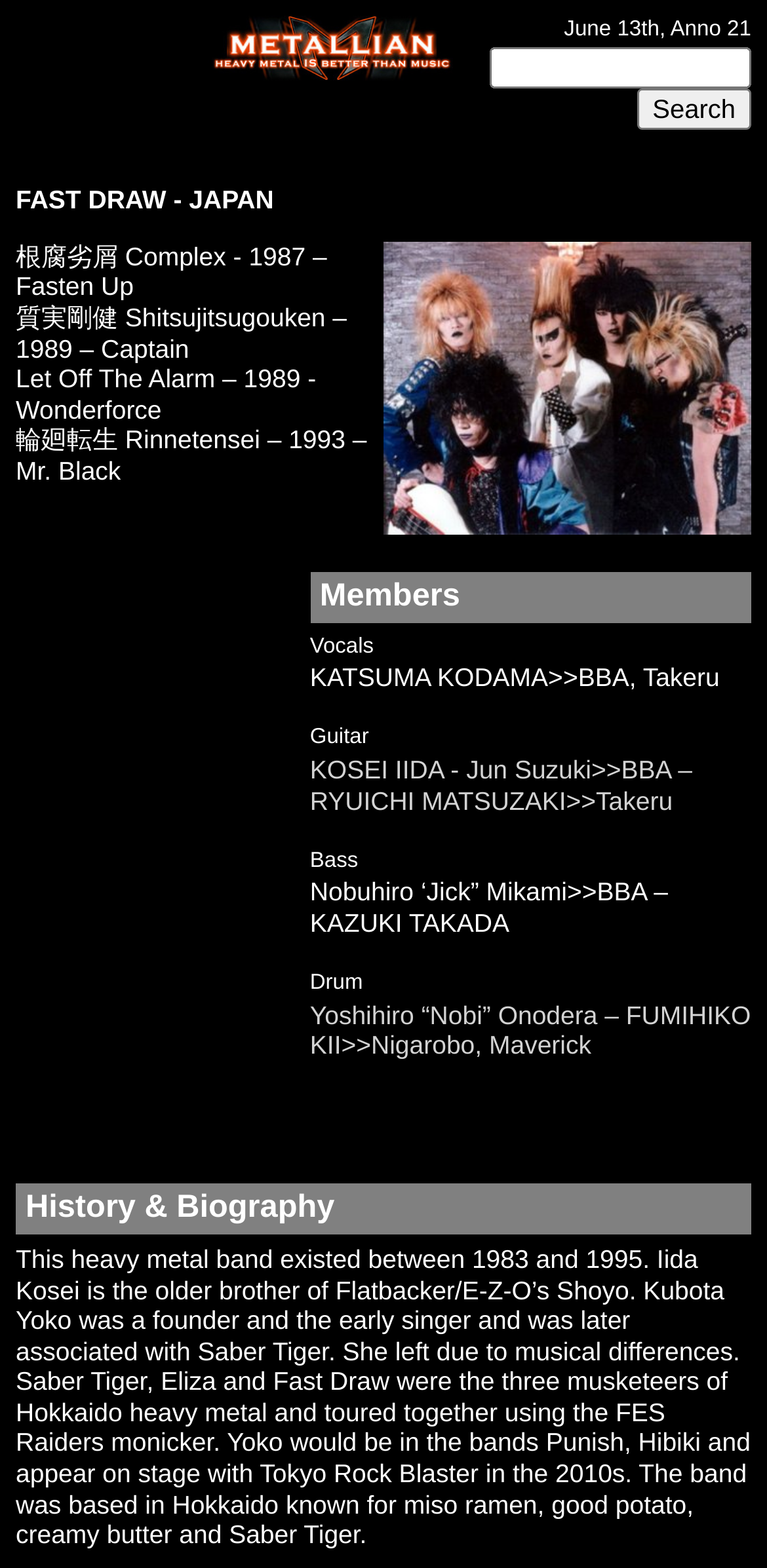Please give a short response to the question using one word or a phrase:
What is the search function for?

Searching the website